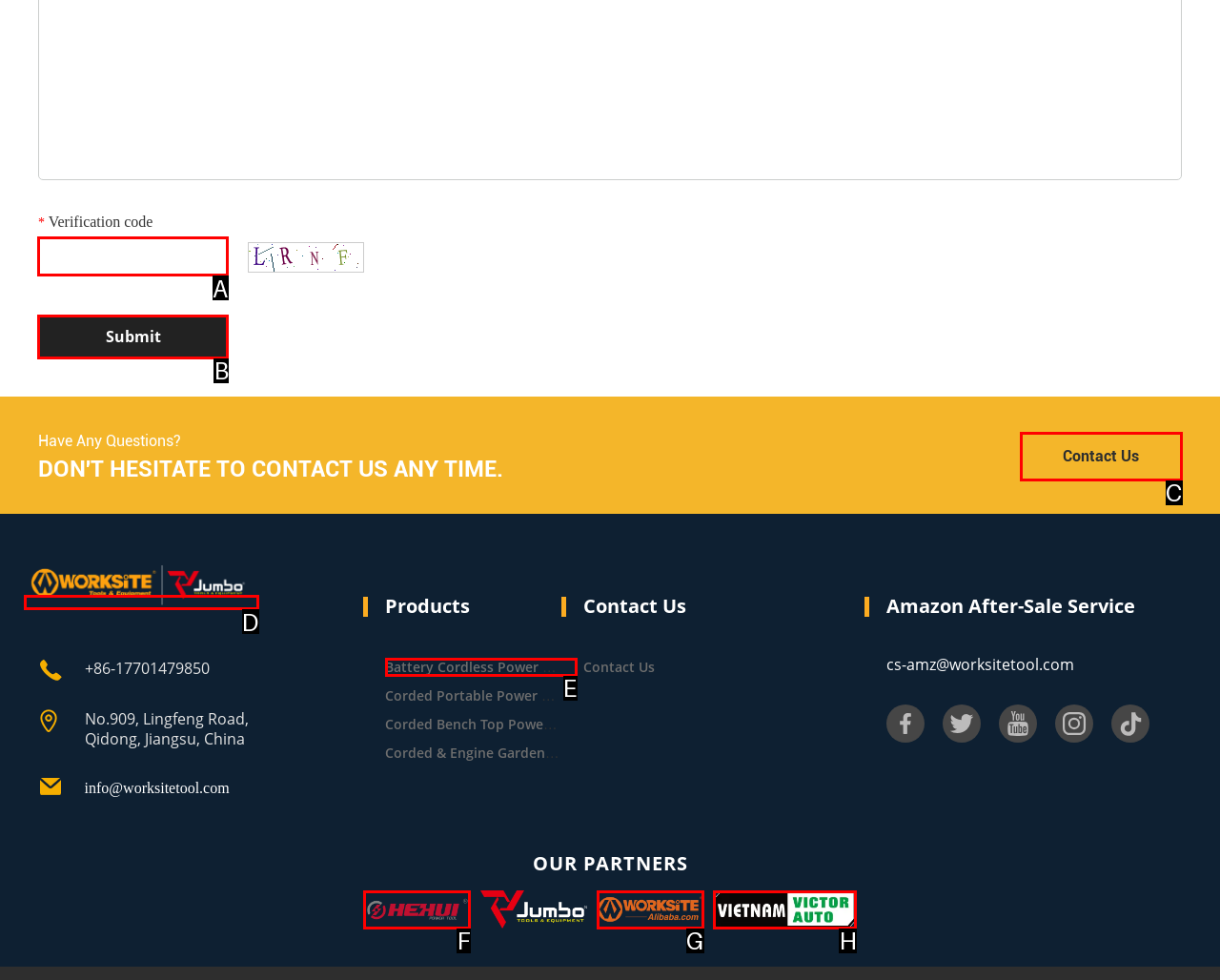Select the HTML element that should be clicked to accomplish the task: Enter verification code Reply with the corresponding letter of the option.

A